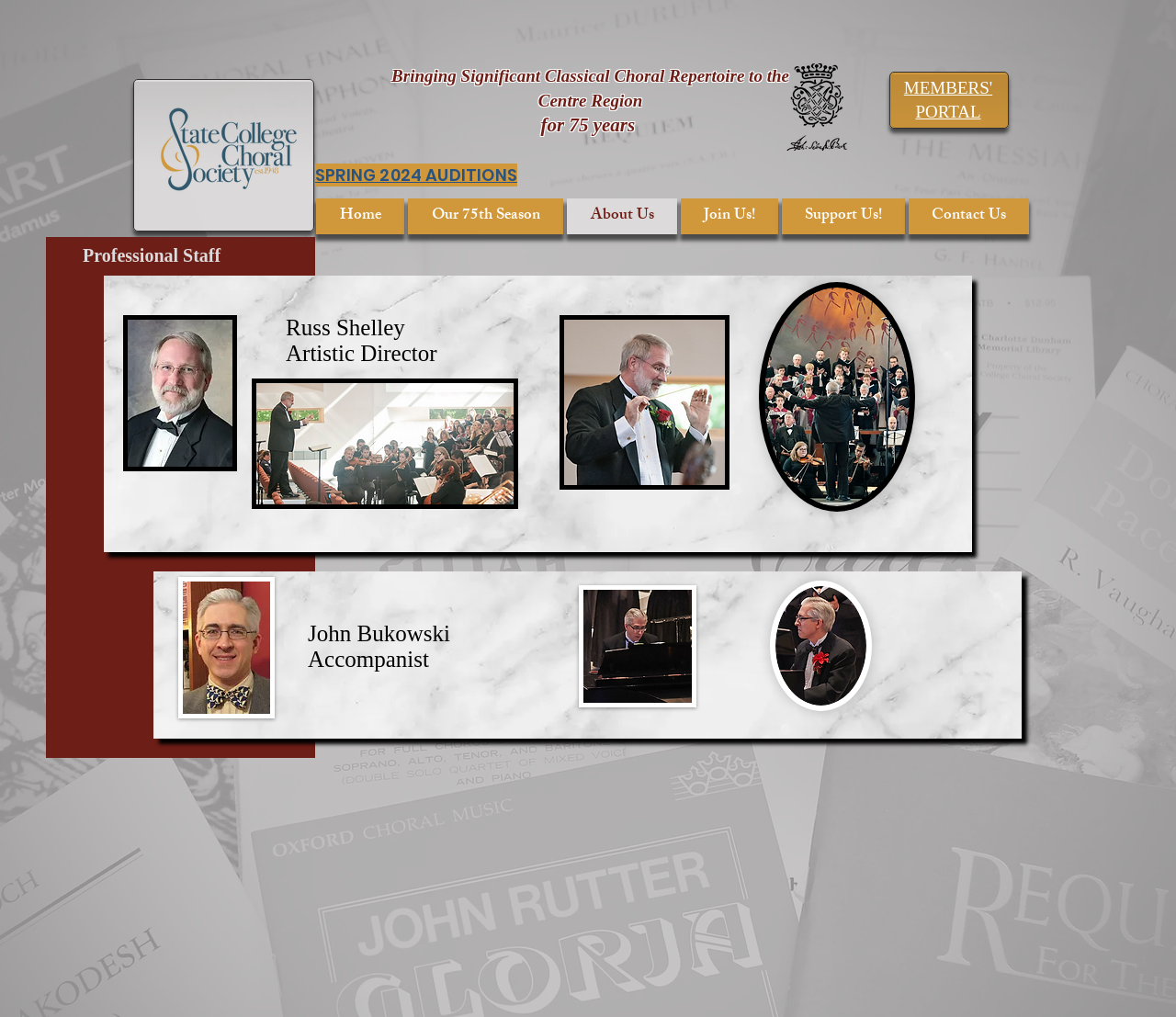Please determine the bounding box coordinates of the element to click in order to execute the following instruction: "Read about Russ Shelley". The coordinates should be four float numbers between 0 and 1, specified as [left, top, right, bottom].

[0.243, 0.31, 0.411, 0.335]